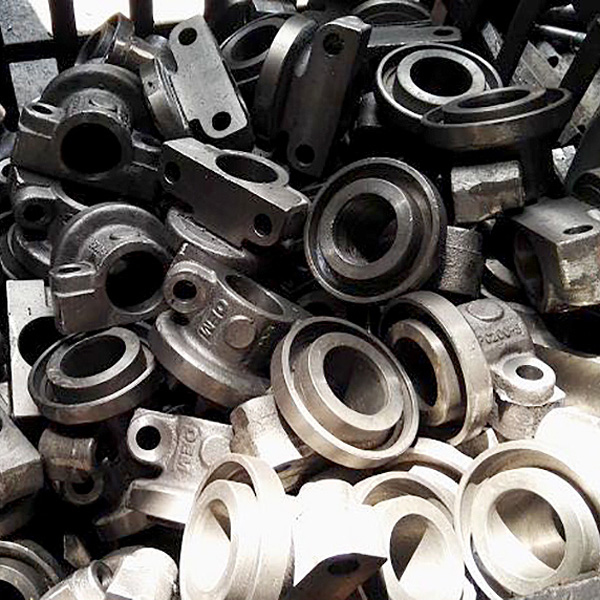Explain the image thoroughly, mentioning every notable detail.

The image showcases an assortment of black metal components, resembling track link parts, intricately piled together. These components illustrate the manufacturing capabilities of Laike Construction Machinery, highlighting their dedication to producing high-quality undercarriage products. Each piece is intricately designed, with various shapes and sizes, indicating the company’s attention to detail and focus on meeting the diverse needs of their customers. This visual serves as a testament to Laike's expertise in crafting essential parts utilized in industries such as construction, mining, and agriculture, reflecting their commitment to excellence and innovation in machinery solutions.